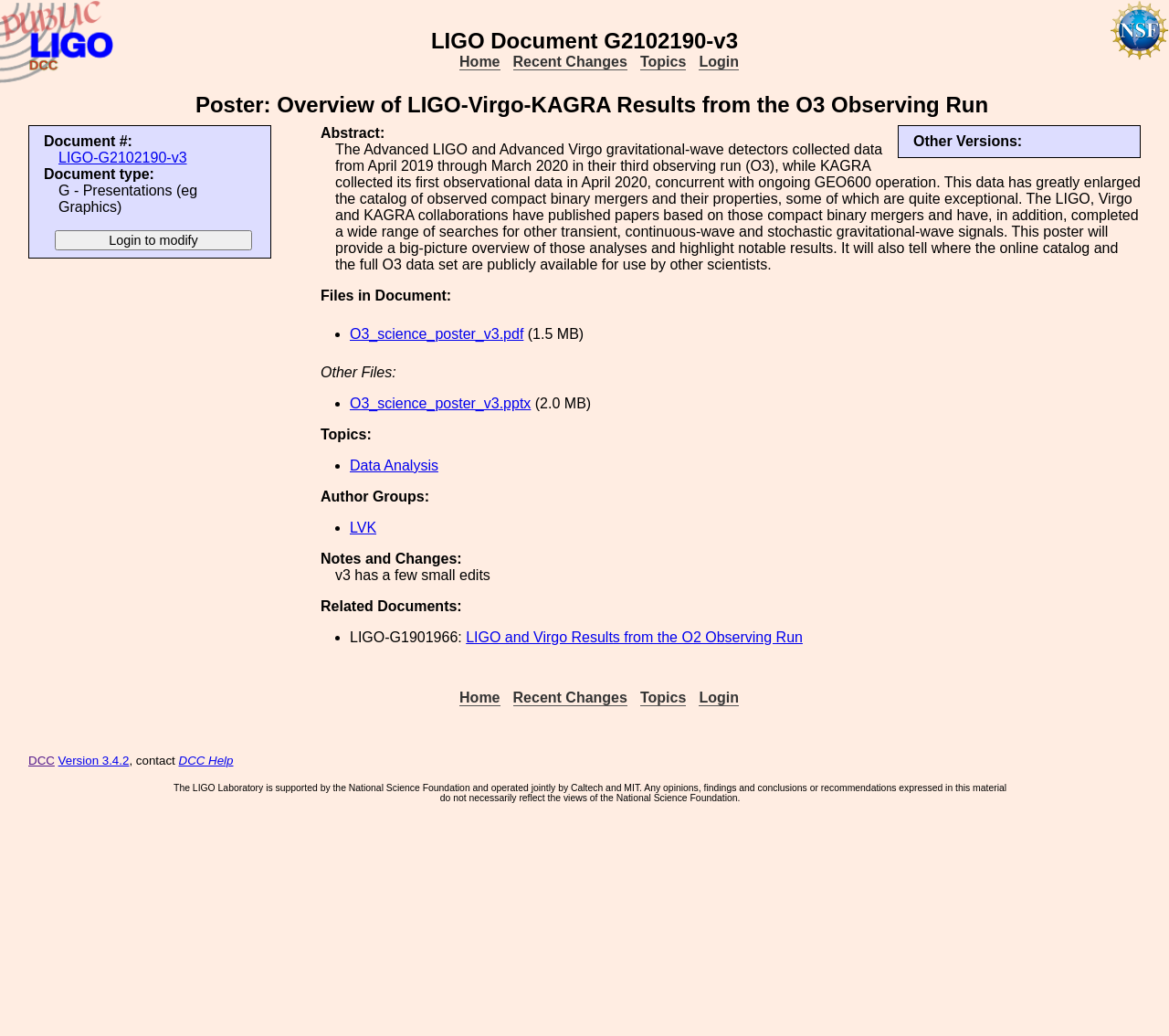Please determine the bounding box coordinates of the area that needs to be clicked to complete this task: 'Check the 'Other Versions' section'. The coordinates must be four float numbers between 0 and 1, formatted as [left, top, right, bottom].

[0.781, 0.129, 0.874, 0.144]